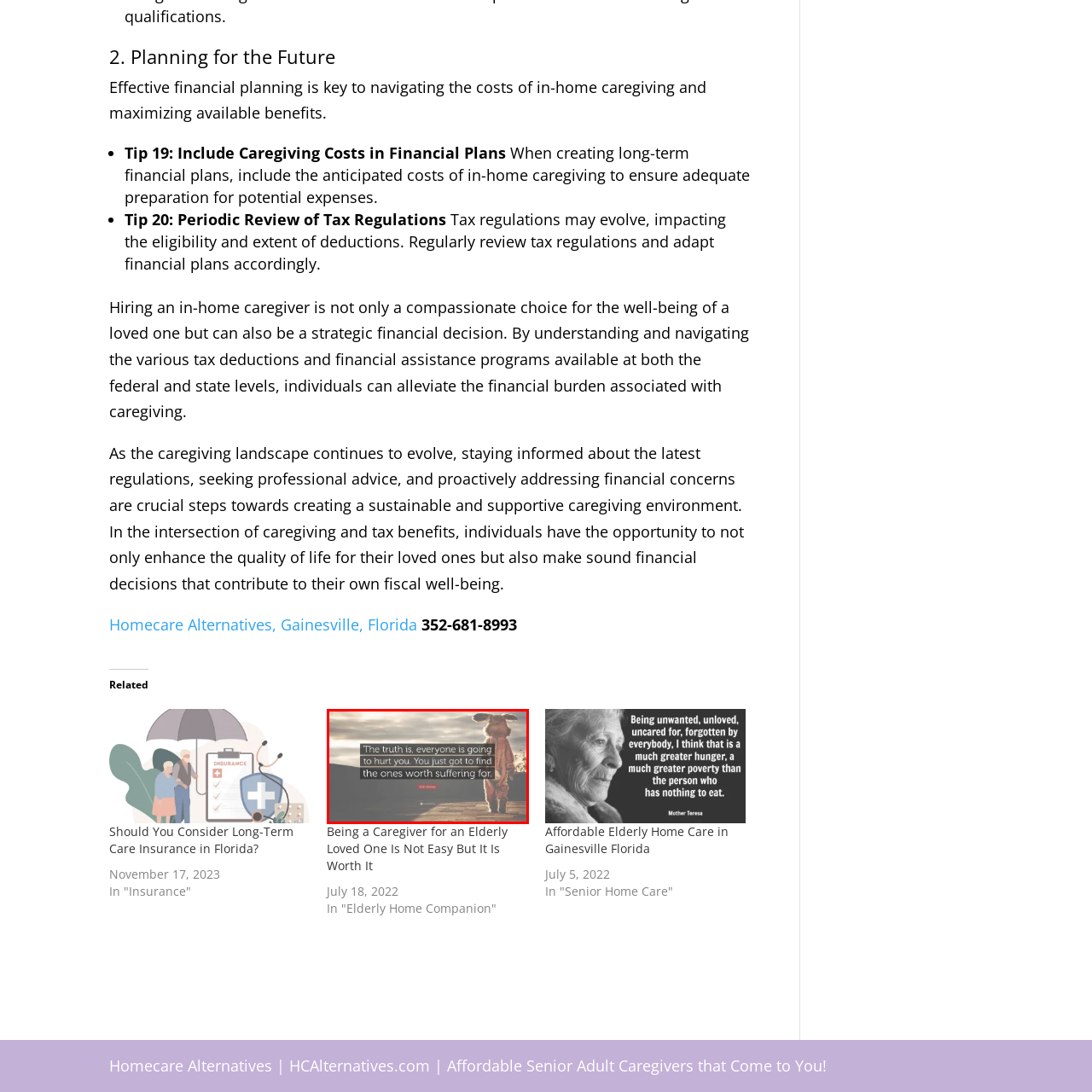Provide a thorough description of the image enclosed within the red border.

The image features a poignant quote: "The truth is, everyone is going to hurt you. You just got to find the ones worth suffering for," attributed to Bob Marley. It is presented against a backdrop of a person wearing a playful animal costume, standing with their back to the viewer, gazing into the distance. The scene conveys a sense of contemplation and vulnerability, highlighting the complexities of relationships and the importance of choosing meaningful connections in life. The muted colors and soft lighting add to the introspective mood of the photograph, inviting viewers to reflect on empathy and the emotional journeys we all undertake in pursuit of genuine companionship.